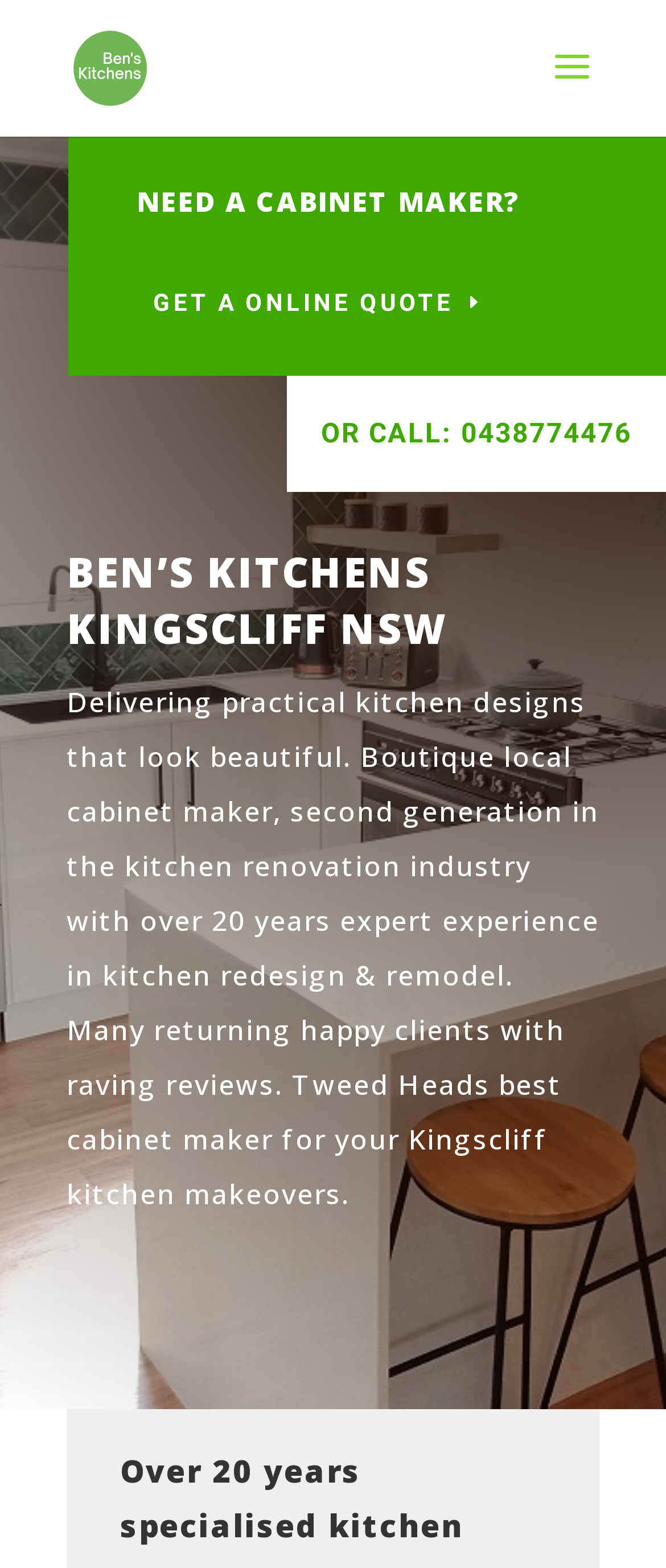What is the location of the company?
Based on the image, please offer an in-depth response to the question.

The location of the company is obtained from the heading element 'BEN’S KITCHENS KINGSCLIFF NSW' which is located below the company logo.